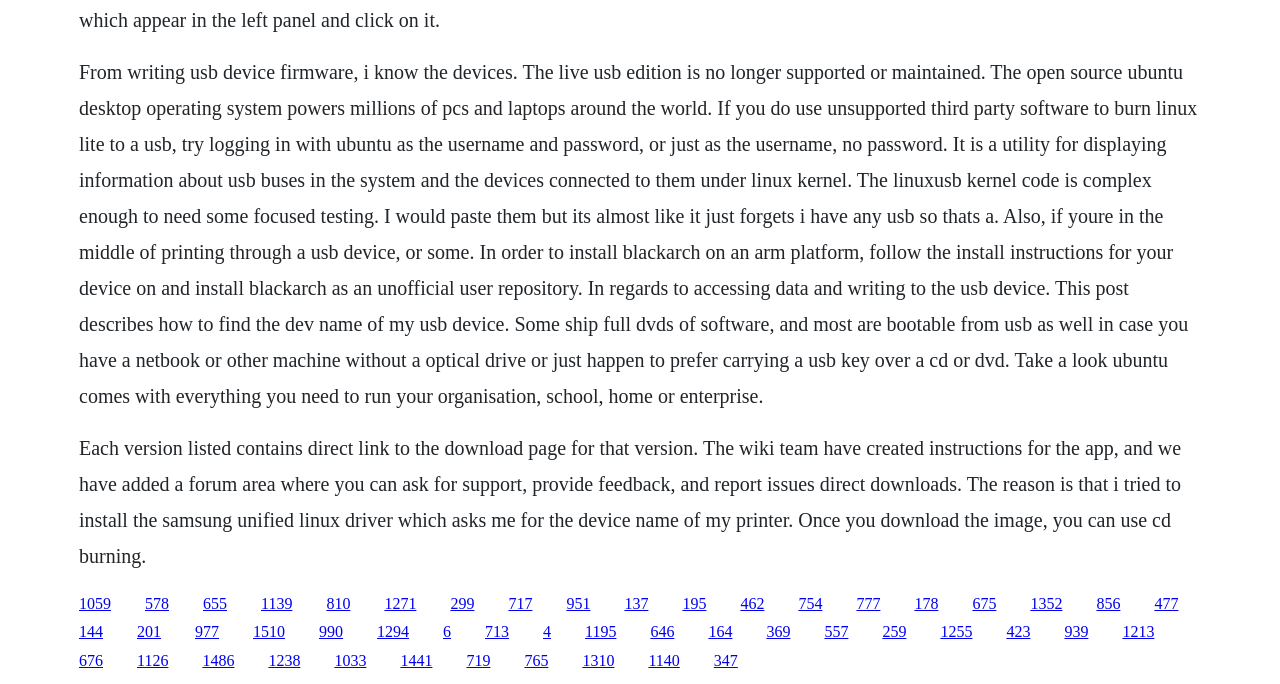What is the username and password to log in with?
Answer the question with just one word or phrase using the image.

Ubuntu as username, no password